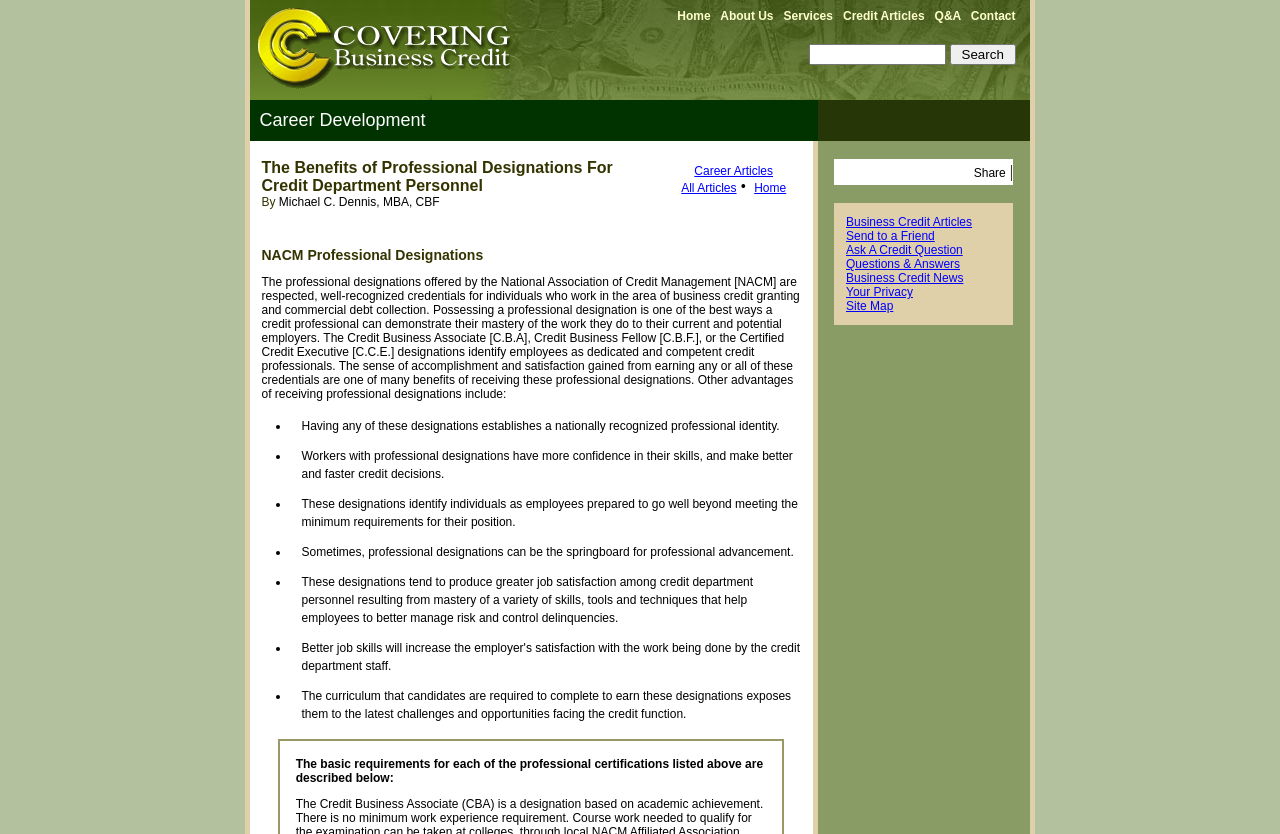Please locate the bounding box coordinates of the element that should be clicked to complete the given instruction: "Go to the HOME page".

None